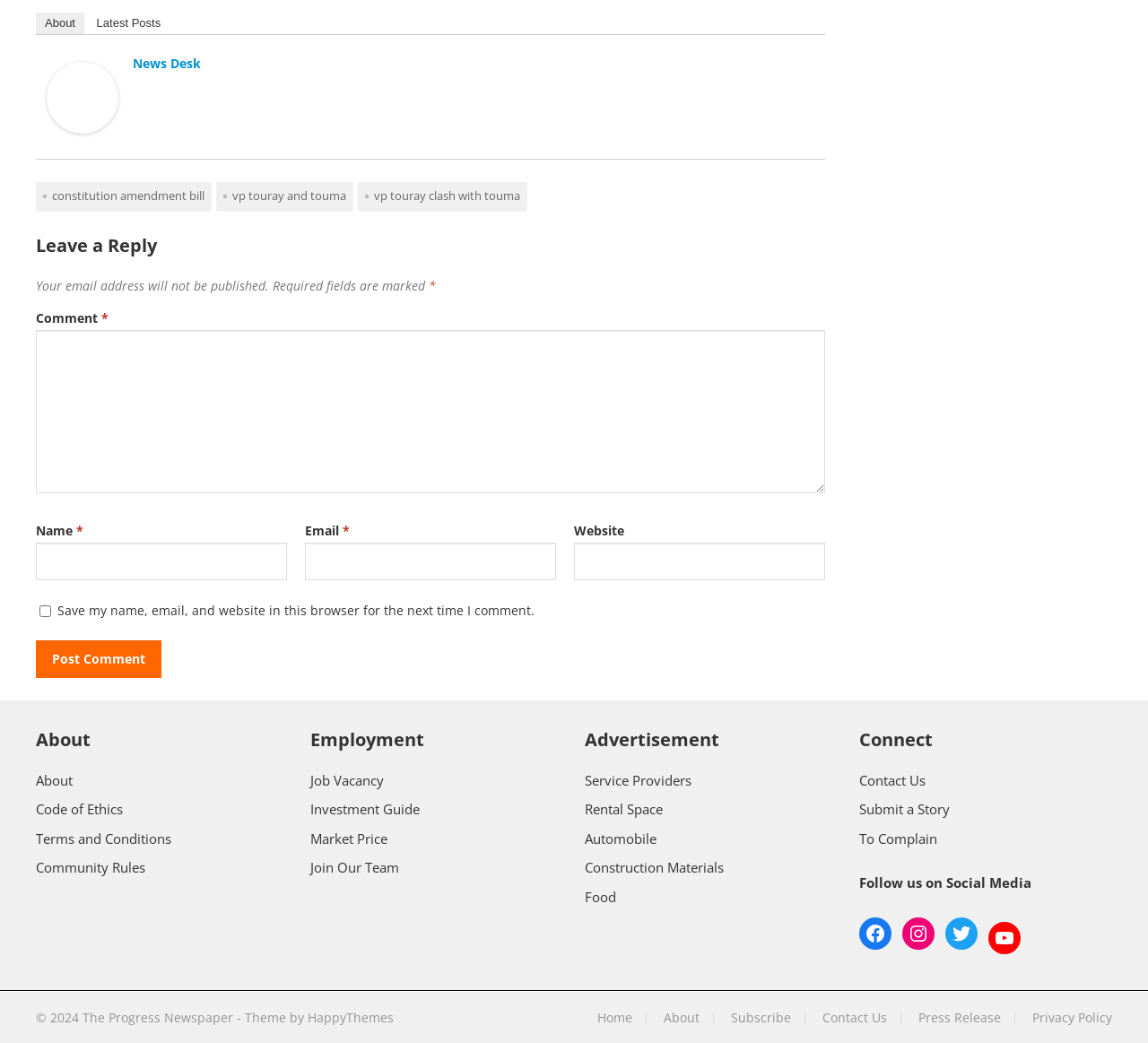Can you find the bounding box coordinates for the element that needs to be clicked to execute this instruction: "read 'THE JOYS OF MARRIAGE'"? The coordinates should be given as four float numbers between 0 and 1, i.e., [left, top, right, bottom].

None